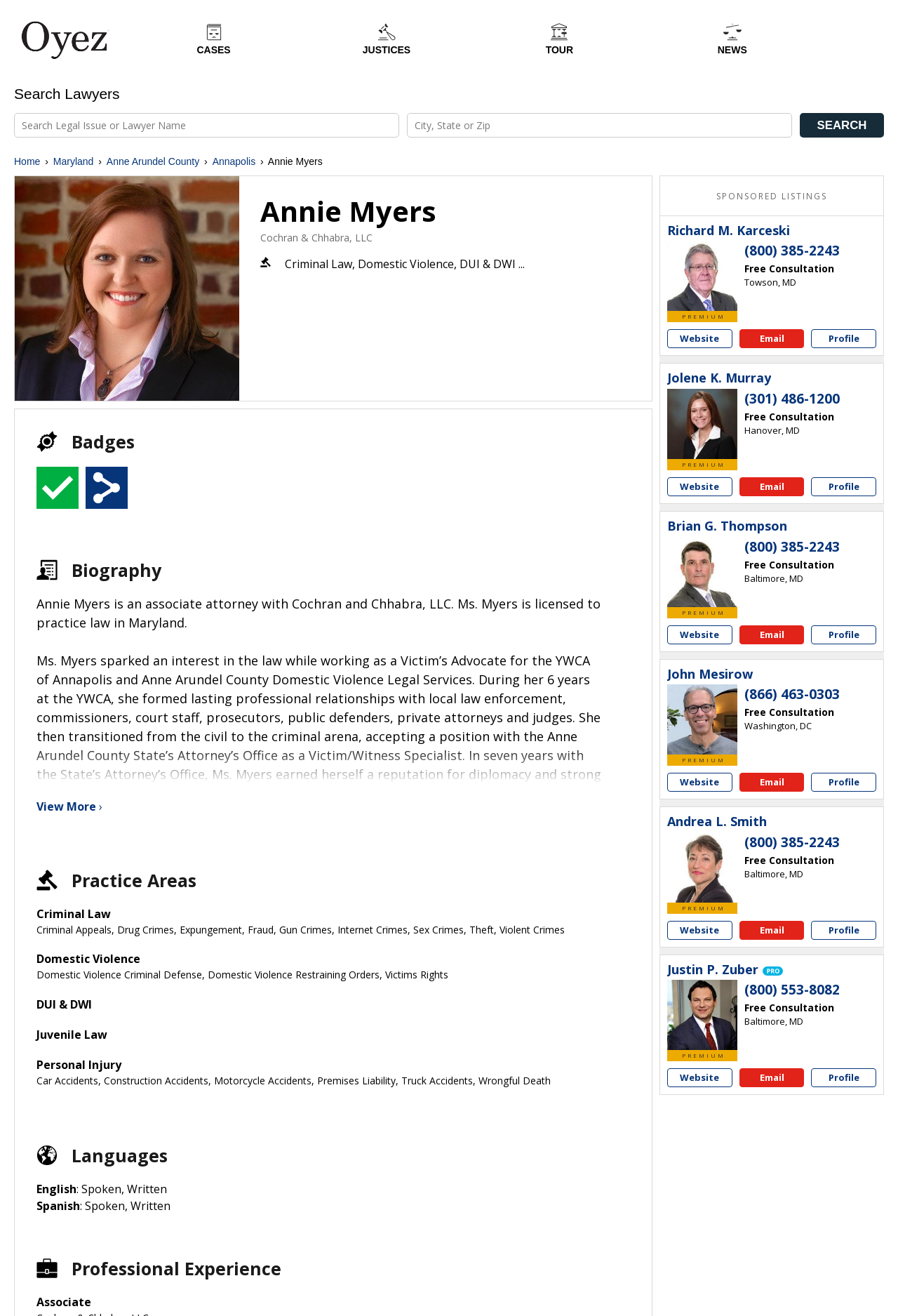Elaborate on the information and visuals displayed on the webpage.

This webpage is about Attorney Annie Myers, a criminal lawyer based in Annapolis, Maryland. At the top of the page, there are four links: "CASES", "JUSTICES", "TOUR", and "NEWS". Below these links, there is a search bar with a label "Search Lawyers" and two text boxes to input a legal issue or lawyer name, and city, state, or zip. A "SEARCH" button is located to the right of the text boxes.

On the left side of the page, there is a navigation breadcrumb trail showing the path from "Home" to "Maryland" to "Anne Arundel County" to "Annapolis" to "Annie Myers". Below the breadcrumb trail, there is an image of Annie Myers, followed by her name in a heading, and her law firm's name, "Cochran & Chhabra, LLC". 

The main content of the page is divided into several sections. The first section describes Annie Myers' practice areas, including criminal law, domestic violence, DUI & DWI, and more. The second section is her biography, which details her education, work experience, and skills. The biography is followed by a section listing her practice areas with more specific details. 

On the right side of the page, there is a complementary section with sponsored listings of other lawyers, including Richard M. Karceski and Jolene K. Murray. Each listing includes a photo, name, contact information, and a brief description.